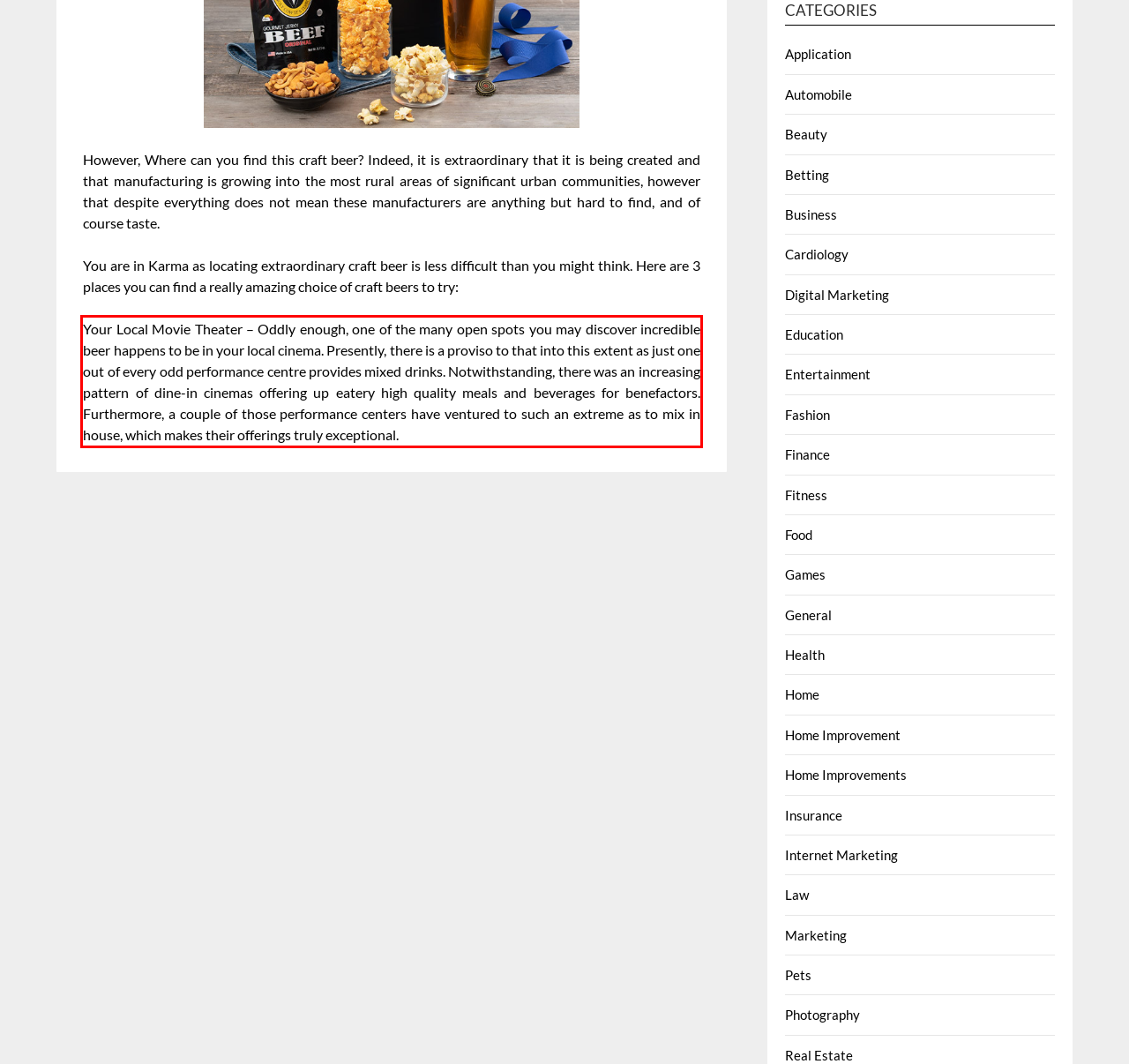From the provided screenshot, extract the text content that is enclosed within the red bounding box.

Your Local Movie Theater – Oddly enough, one of the many open spots you may discover incredible beer happens to be in your local cinema. Presently, there is a proviso to that into this extent as just one out of every odd performance centre provides mixed drinks. Notwithstanding, there was an increasing pattern of dine-in cinemas offering up eatery high quality meals and beverages for benefactors. Furthermore, a couple of those performance centers have ventured to such an extreme as to mix in house, which makes their offerings truly exceptional.